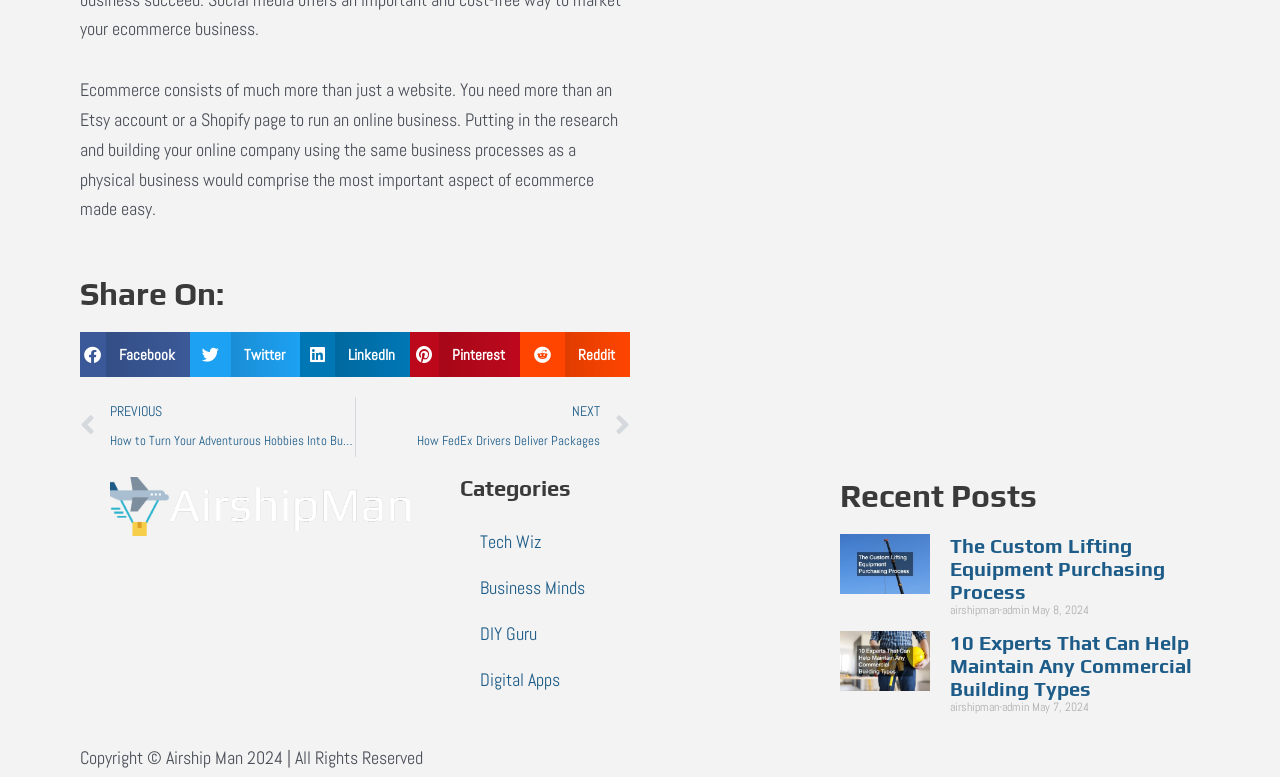Provide a short answer to the following question with just one word or phrase: What is the copyright information at the bottom of the page?

Copyright © Airship Man 2024 | All Rights Reserved